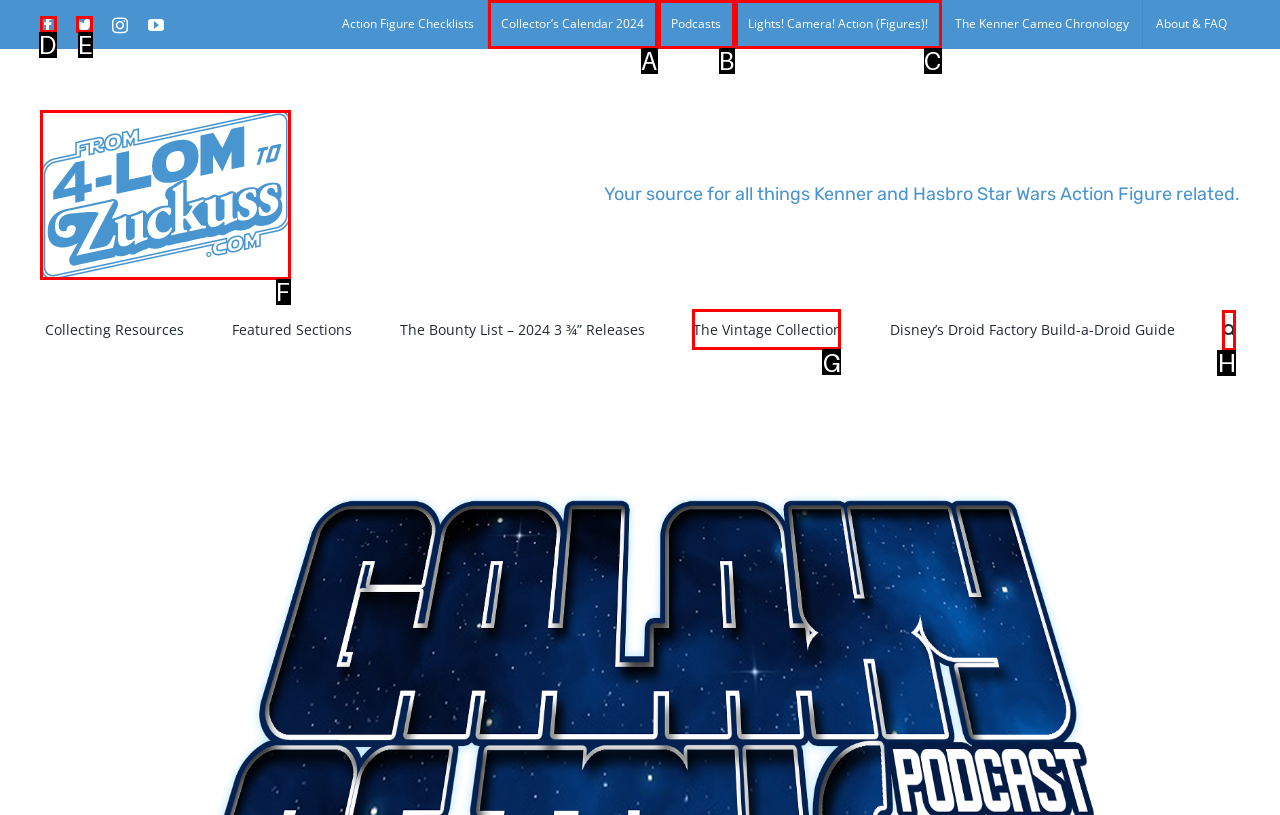For the task: Read the article 'Prepaying Your Home Loan EMI vs Investing Your Money', specify the letter of the option that should be clicked. Answer with the letter only.

None